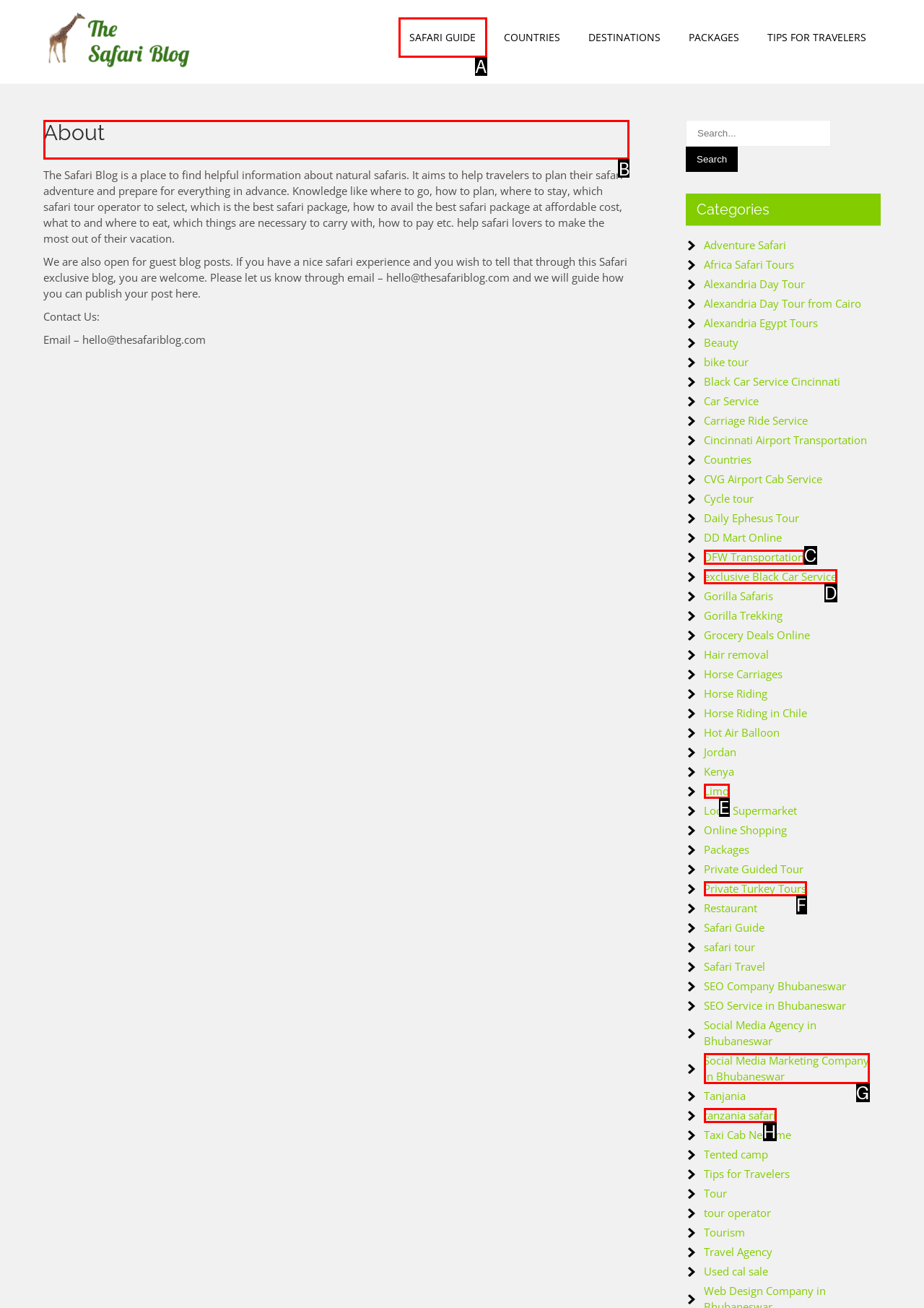Determine the HTML element to be clicked to complete the task: Read about 'About' section. Answer by giving the letter of the selected option.

B